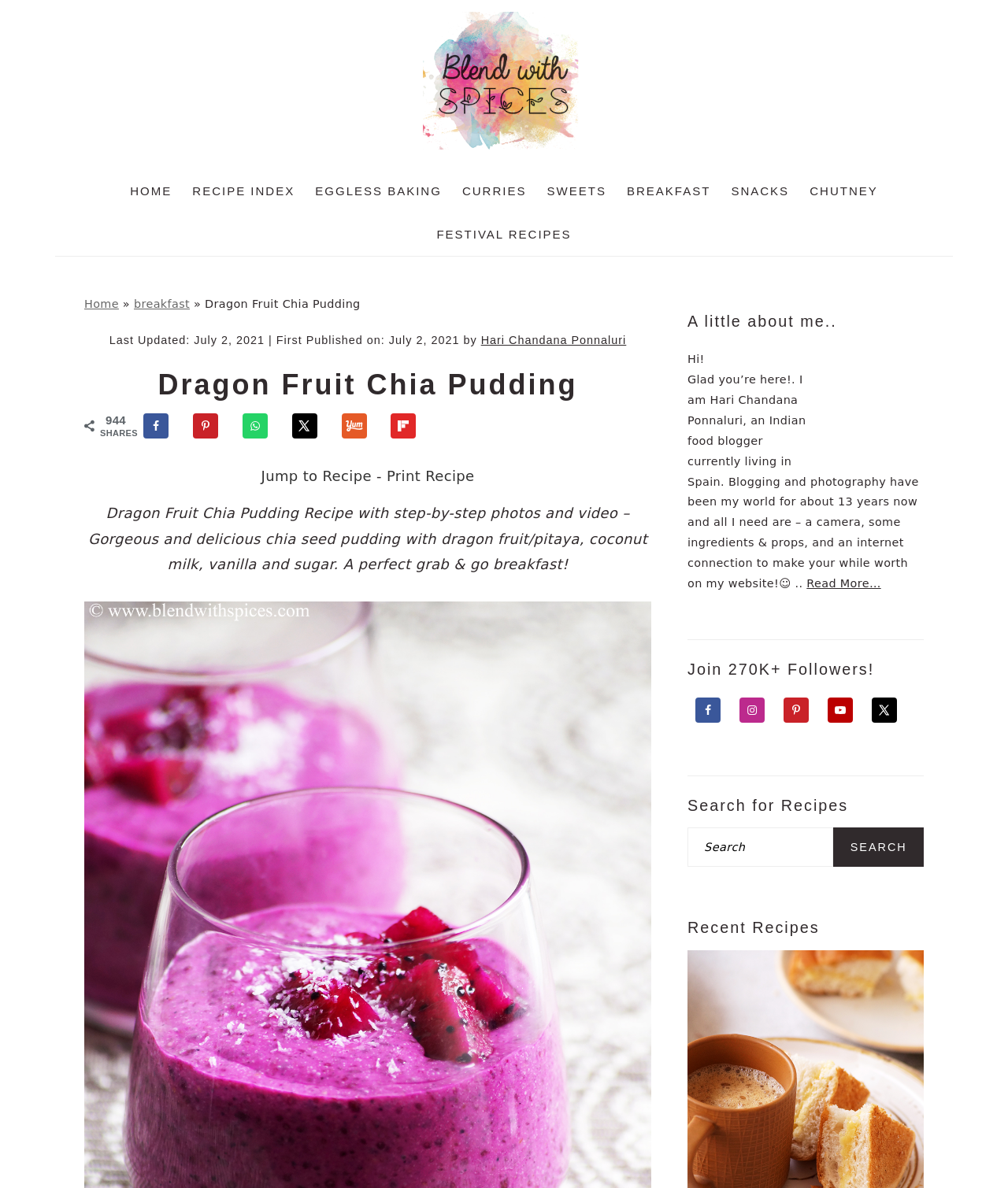Specify the bounding box coordinates of the element's region that should be clicked to achieve the following instruction: "Share on Facebook". The bounding box coordinates consist of four float numbers between 0 and 1, in the format [left, top, right, bottom].

[0.142, 0.348, 0.181, 0.369]